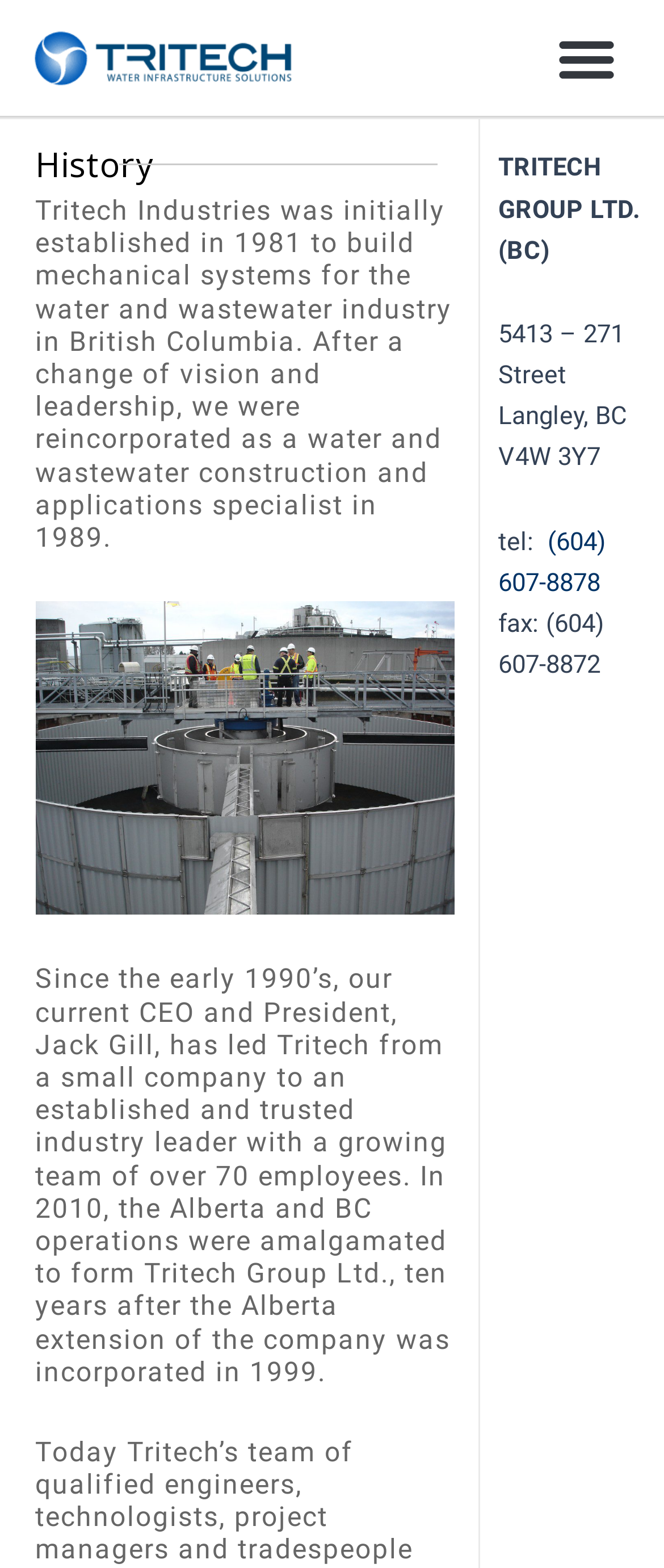Identify the bounding box of the UI component described as: "Menu".

[0.817, 0.008, 0.951, 0.065]